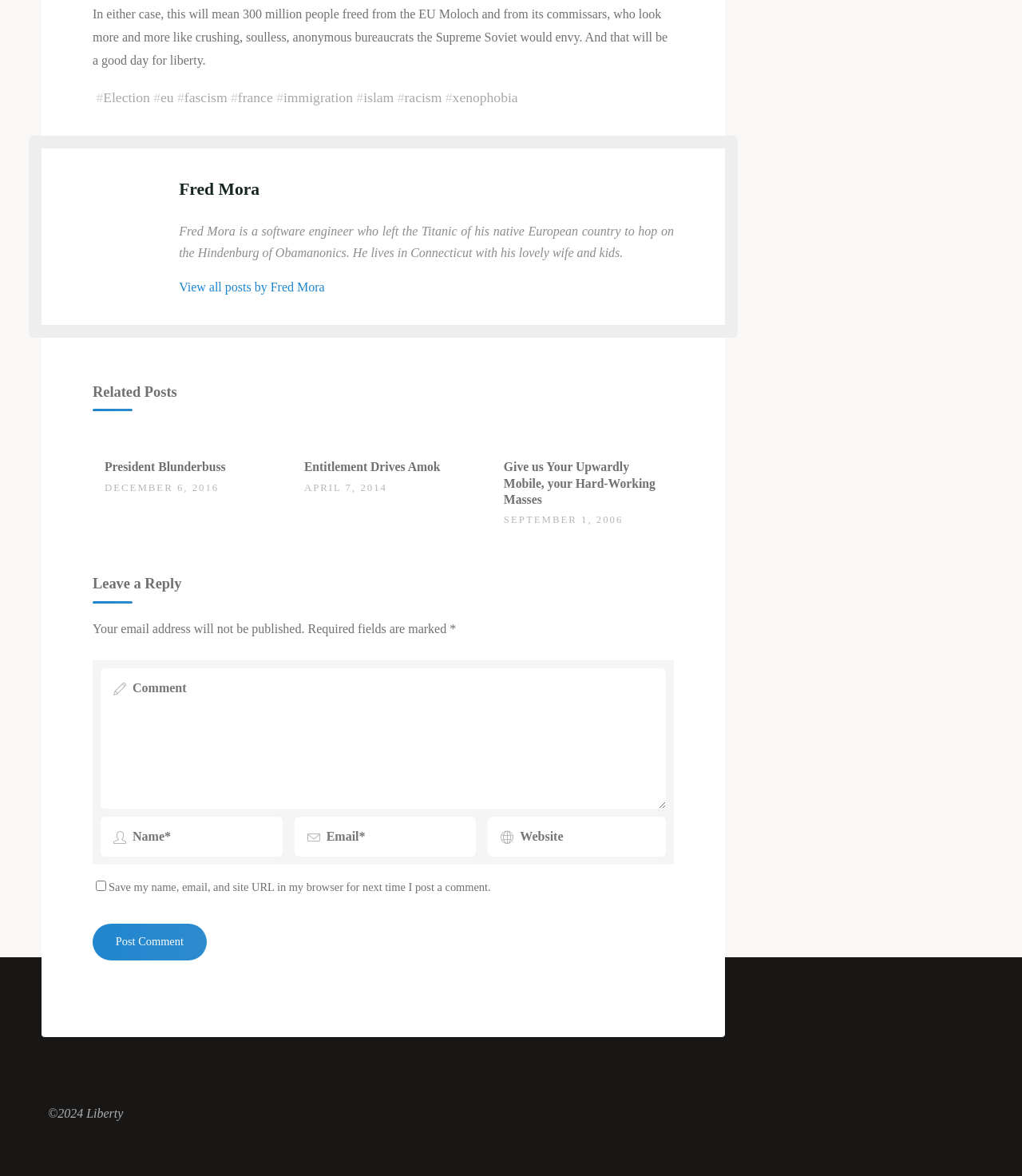Please respond to the question using a single word or phrase:
How many fields are required to be filled in the comment section?

3